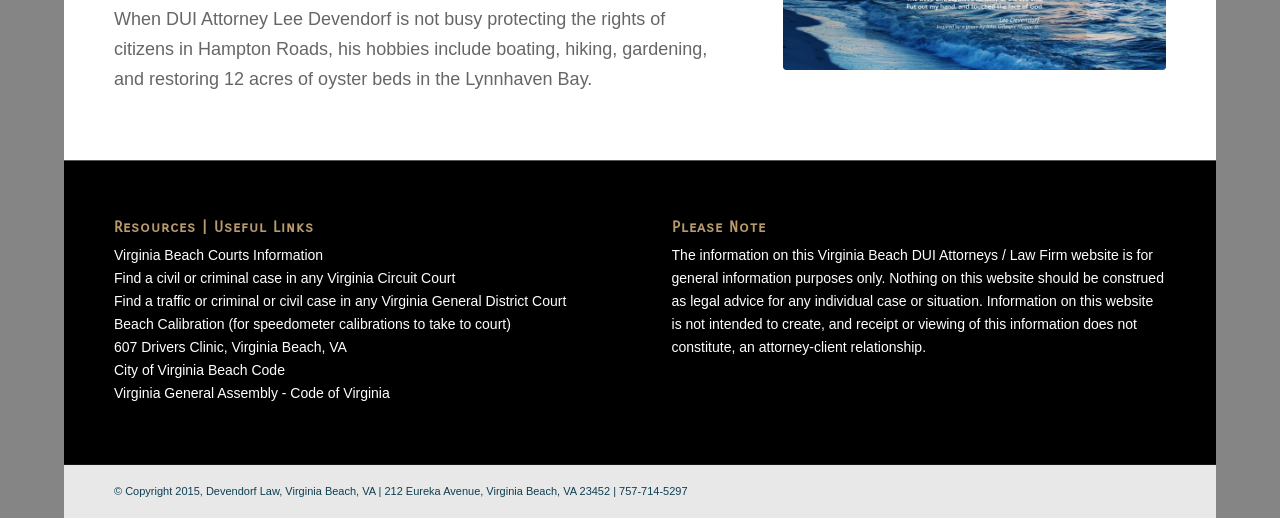How many links are provided under the 'Resources | Useful Links' heading?
Based on the visual details in the image, please answer the question thoroughly.

The answer can be found by counting the number of link elements under the 'Resources | Useful Links' heading, which are 6 in total.